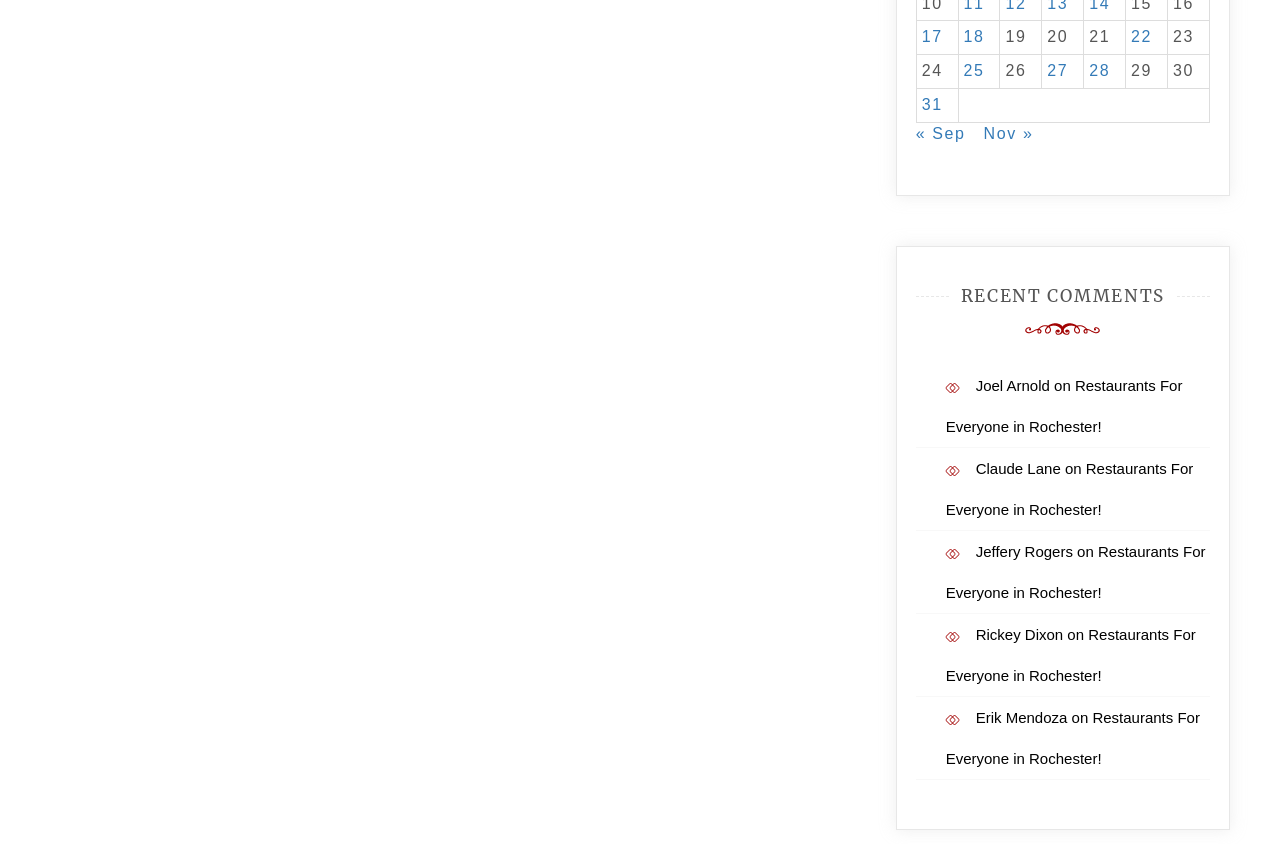Give a one-word or short-phrase answer to the following question: 
How many rows of posts are displayed on this webpage?

3